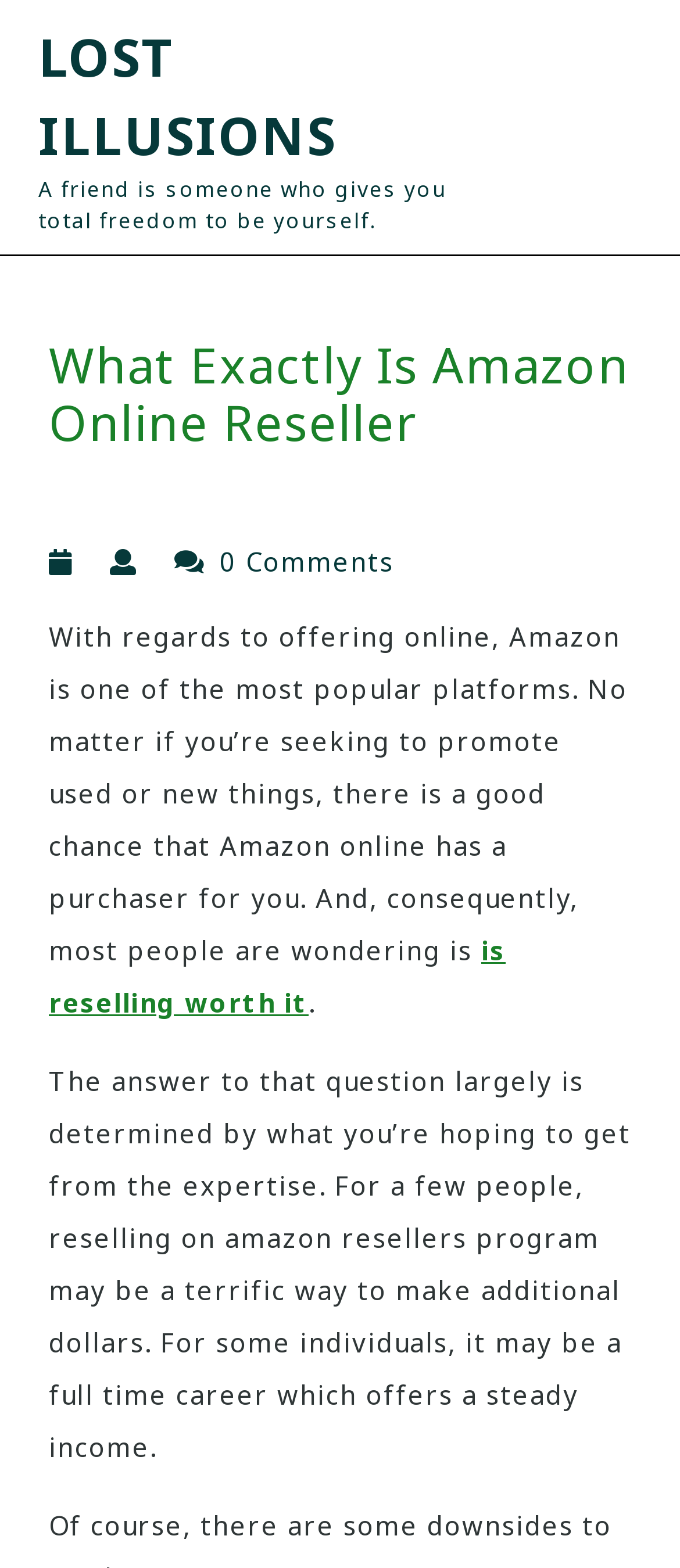How many comments are there on the webpage? Analyze the screenshot and reply with just one word or a short phrase.

0